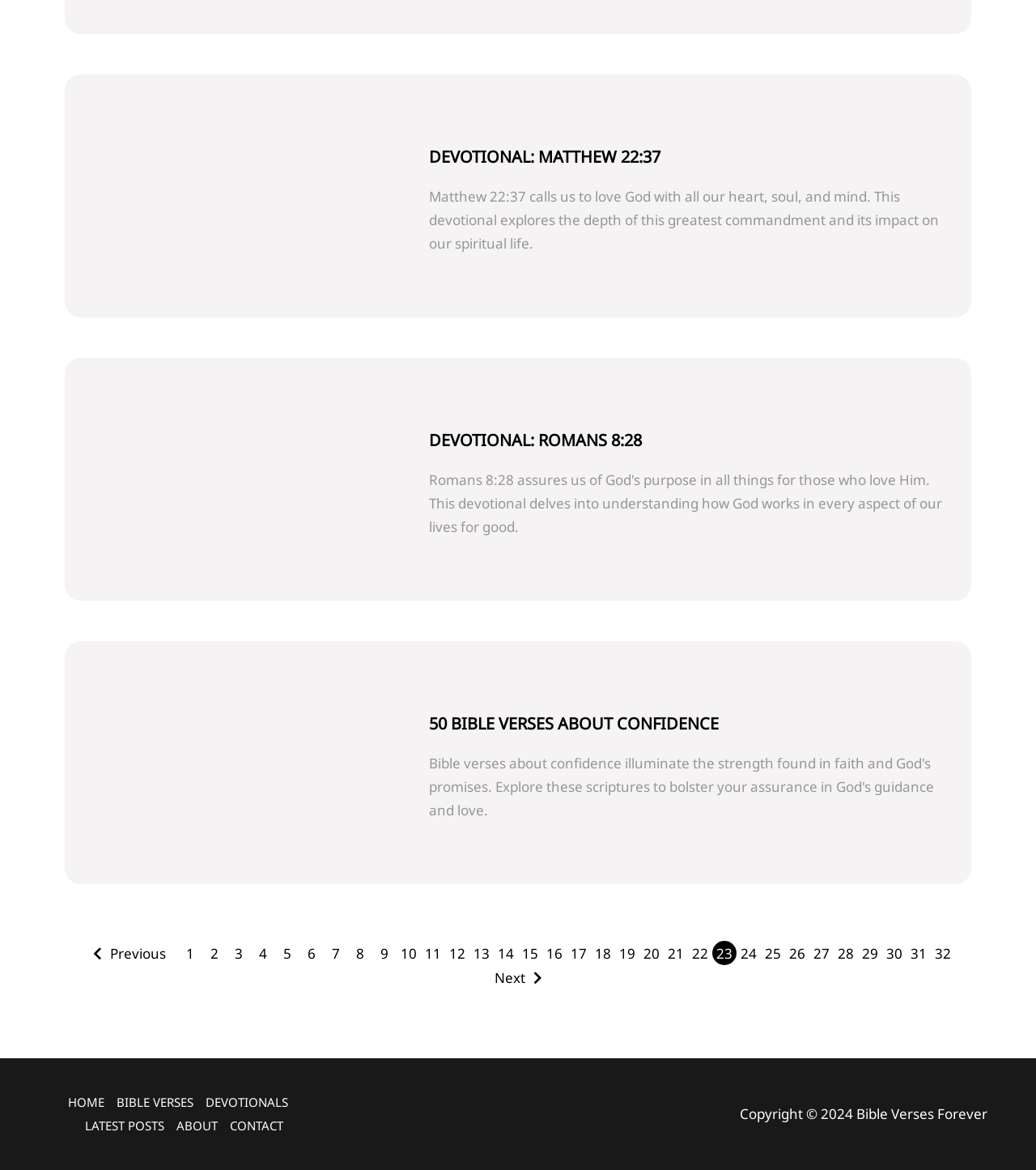From the webpage screenshot, predict the bounding box of the UI element that matches this description: "BIBLE VERSES".

[0.106, 0.933, 0.192, 0.952]